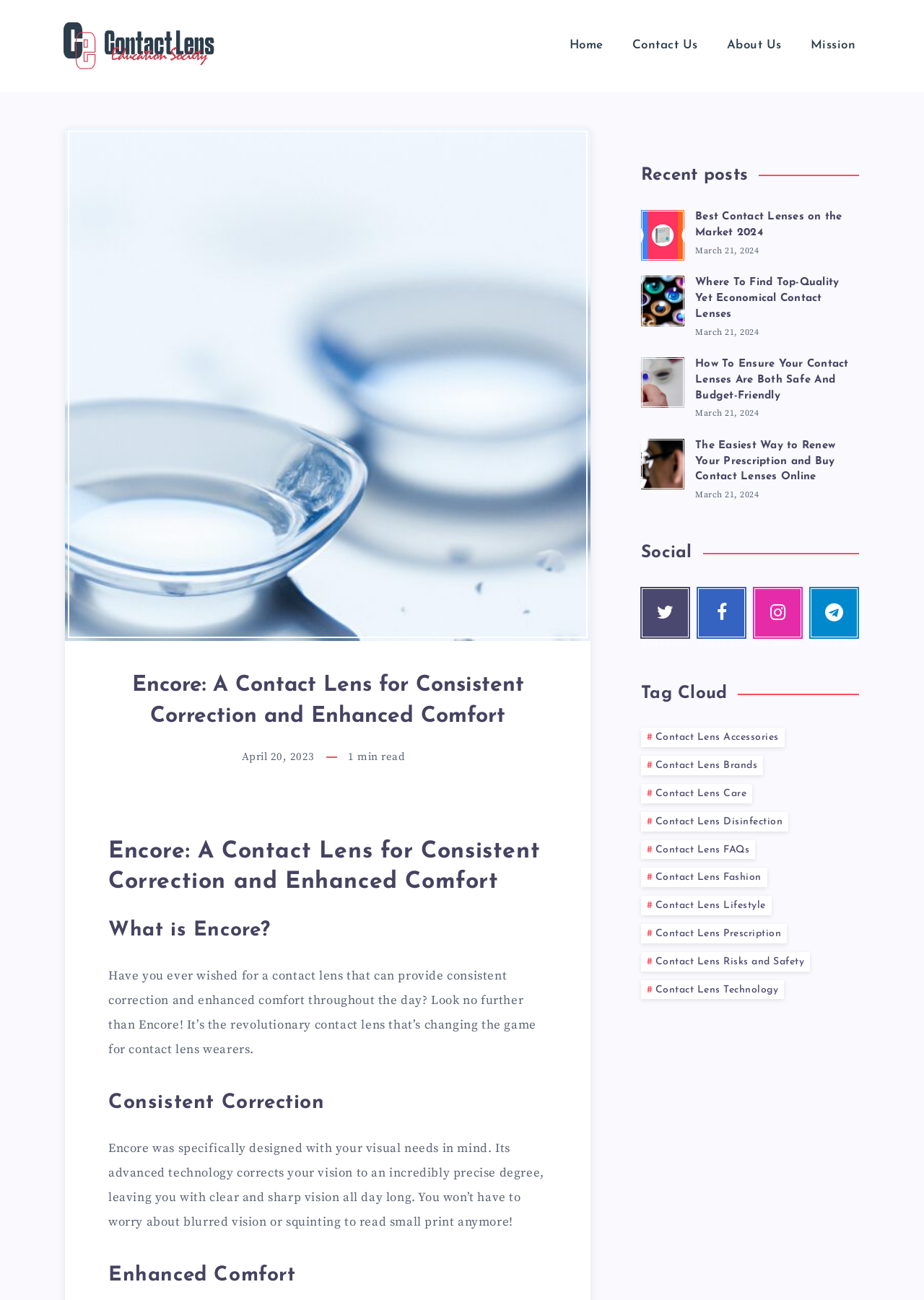Specify the bounding box coordinates of the area to click in order to follow the given instruction: "View the 'About' page."

None